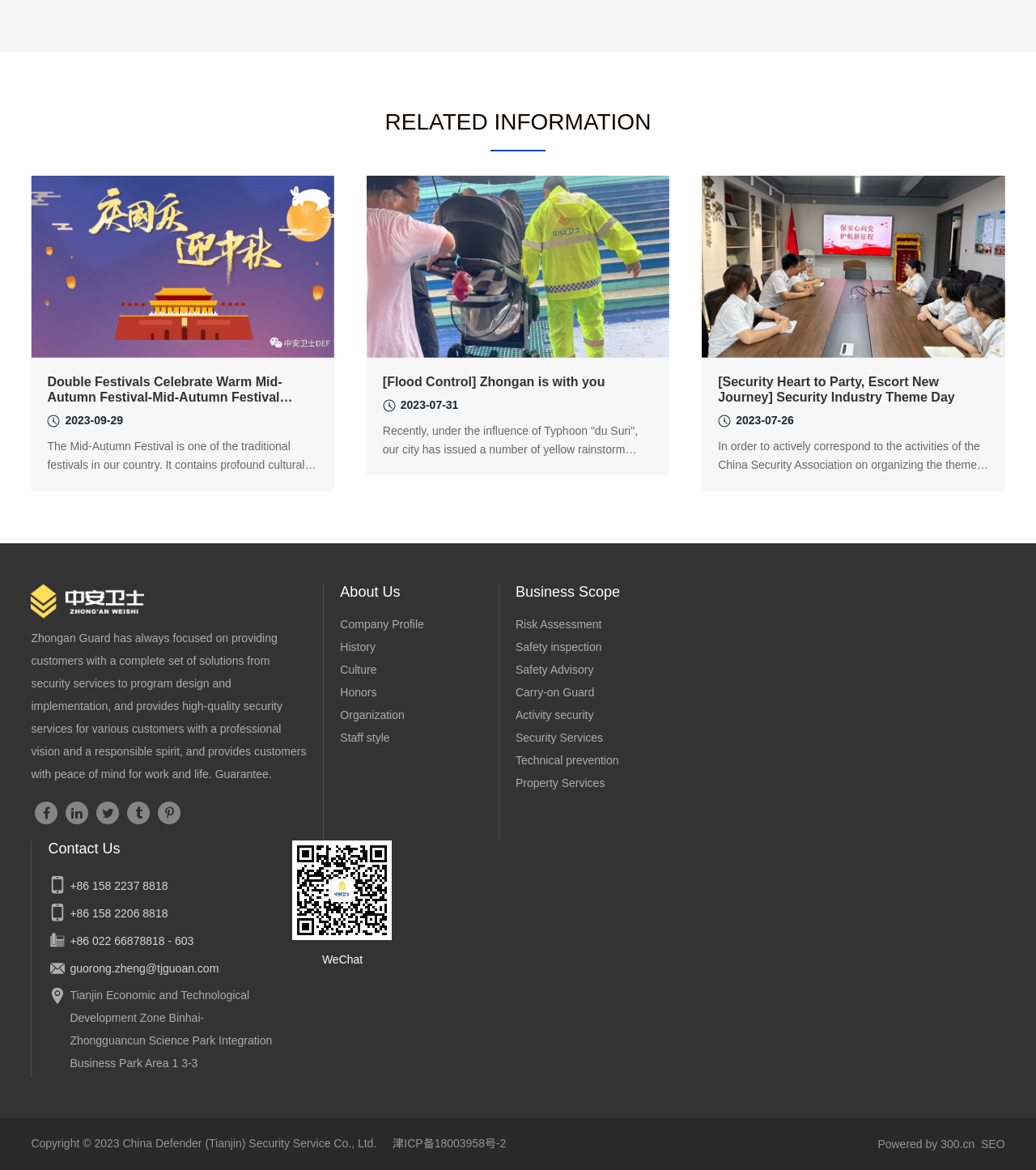What is the purpose of the 'Security Heart to Party, Escort New Journey' event?
Based on the image content, provide your answer in one word or a short phrase.

Theme publicity day for security industry